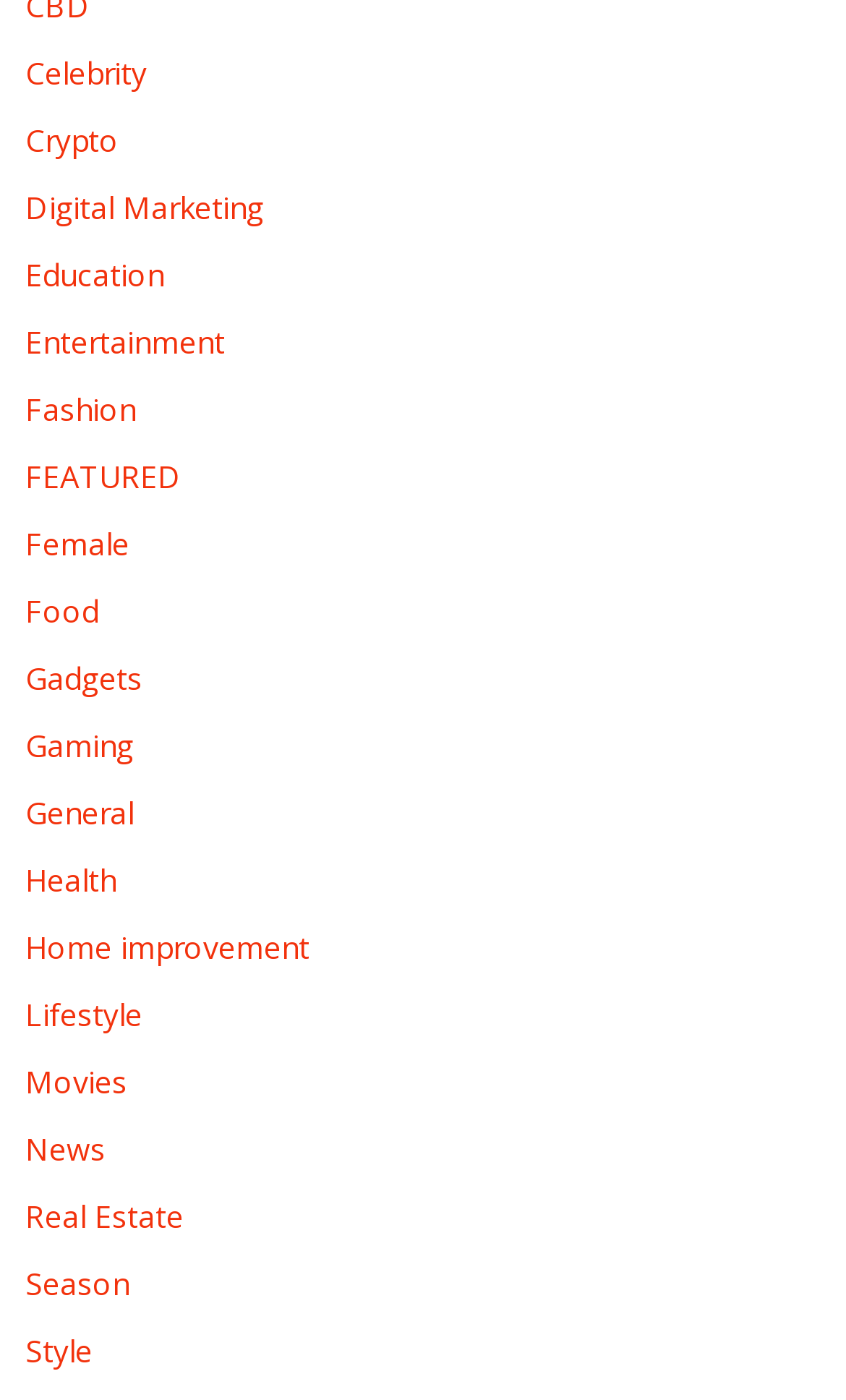Provide the bounding box coordinates of the section that needs to be clicked to accomplish the following instruction: "Click on Celebrity."

[0.03, 0.037, 0.174, 0.067]